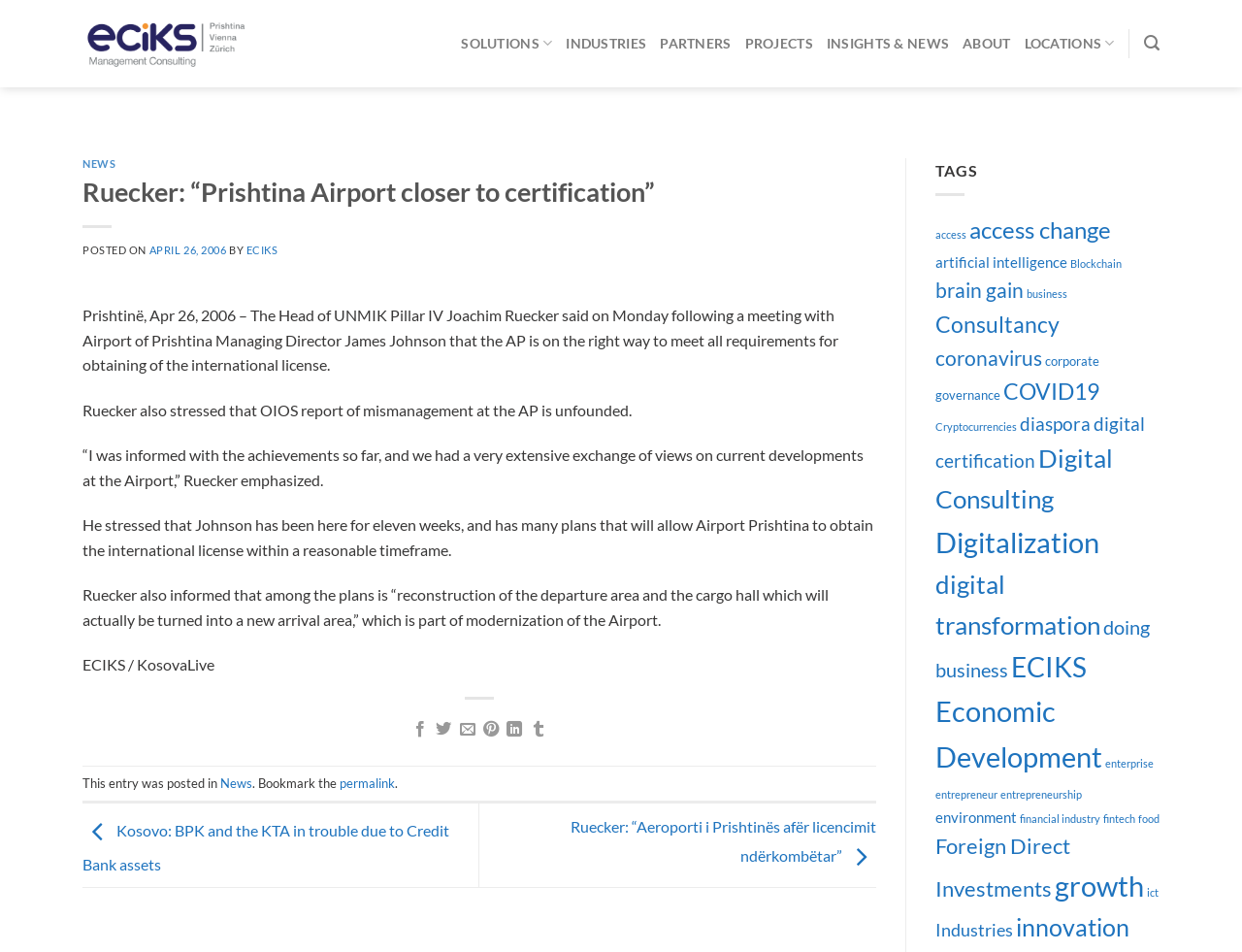Using the webpage screenshot and the element description Insights & News, determine the bounding box coordinates. Specify the coordinates in the format (top-left x, top-left y, bottom-right x, bottom-right y) with values ranging from 0 to 1.

[0.666, 0.028, 0.764, 0.064]